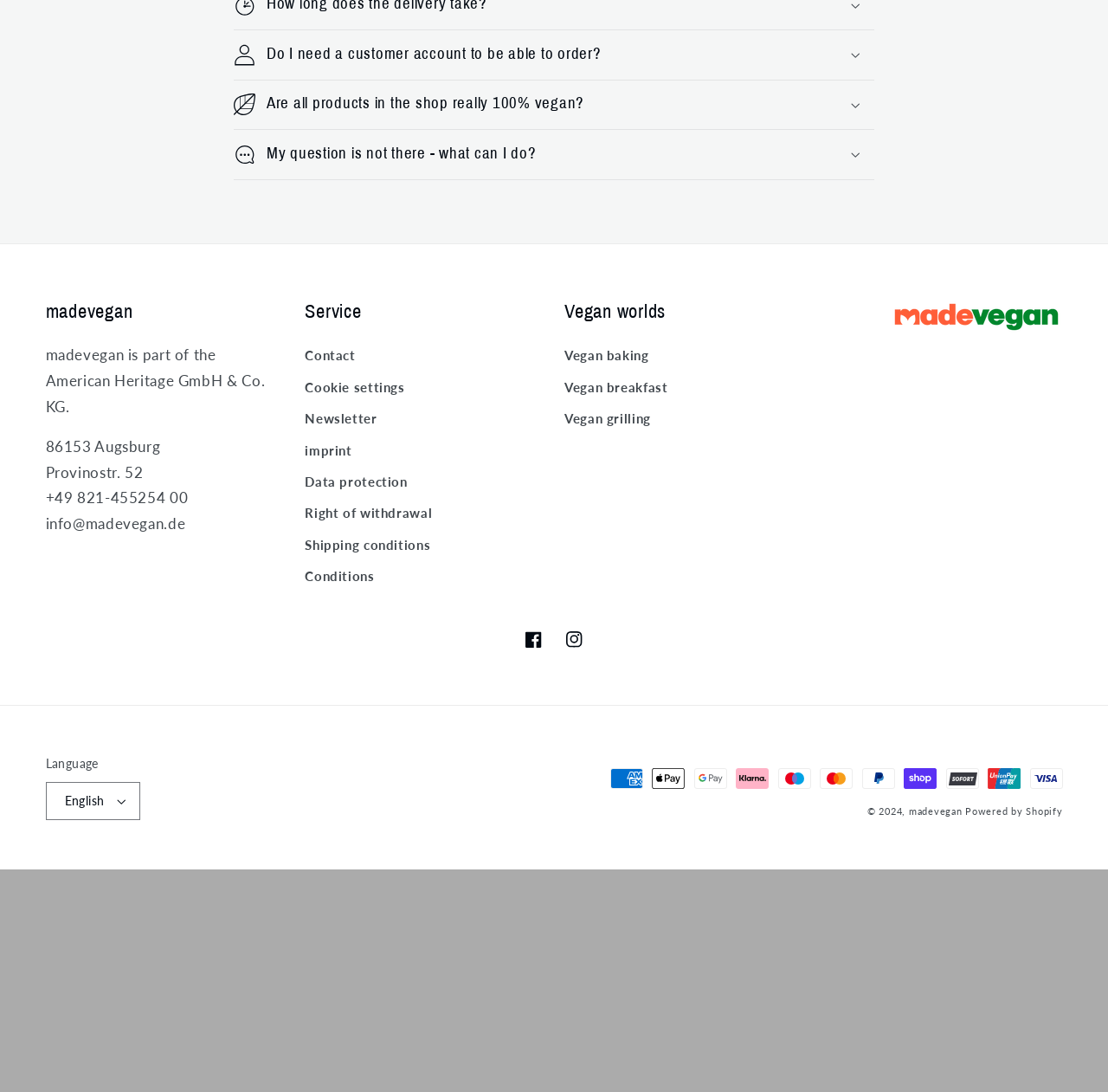What is the copyright year of madevegan?
Kindly offer a detailed explanation using the data available in the image.

I found the copyright year by looking at the footer section of the webpage, where it says '© 2024'.